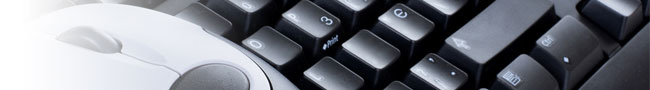Based on the image, provide a detailed and complete answer to the question: 
What type of law does the consultancy firm specialize in?

The caption states that the consultancy firm is focused on delivering expertise in labor law, which suggests that labor law is the type of law they specialize in.